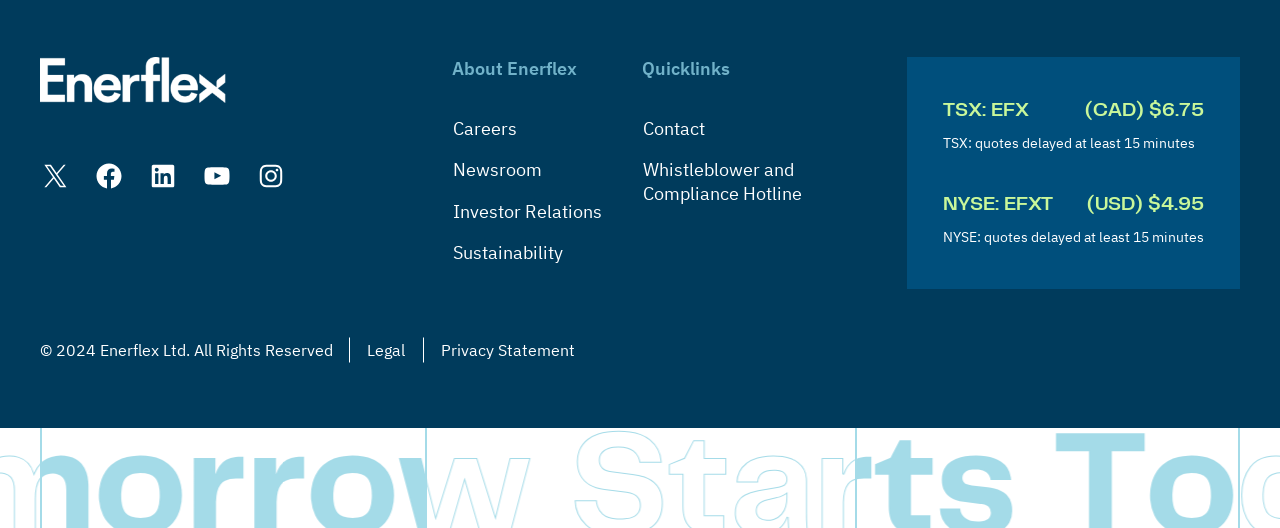What is the copyright year?
Identify the answer in the screenshot and reply with a single word or phrase.

2024